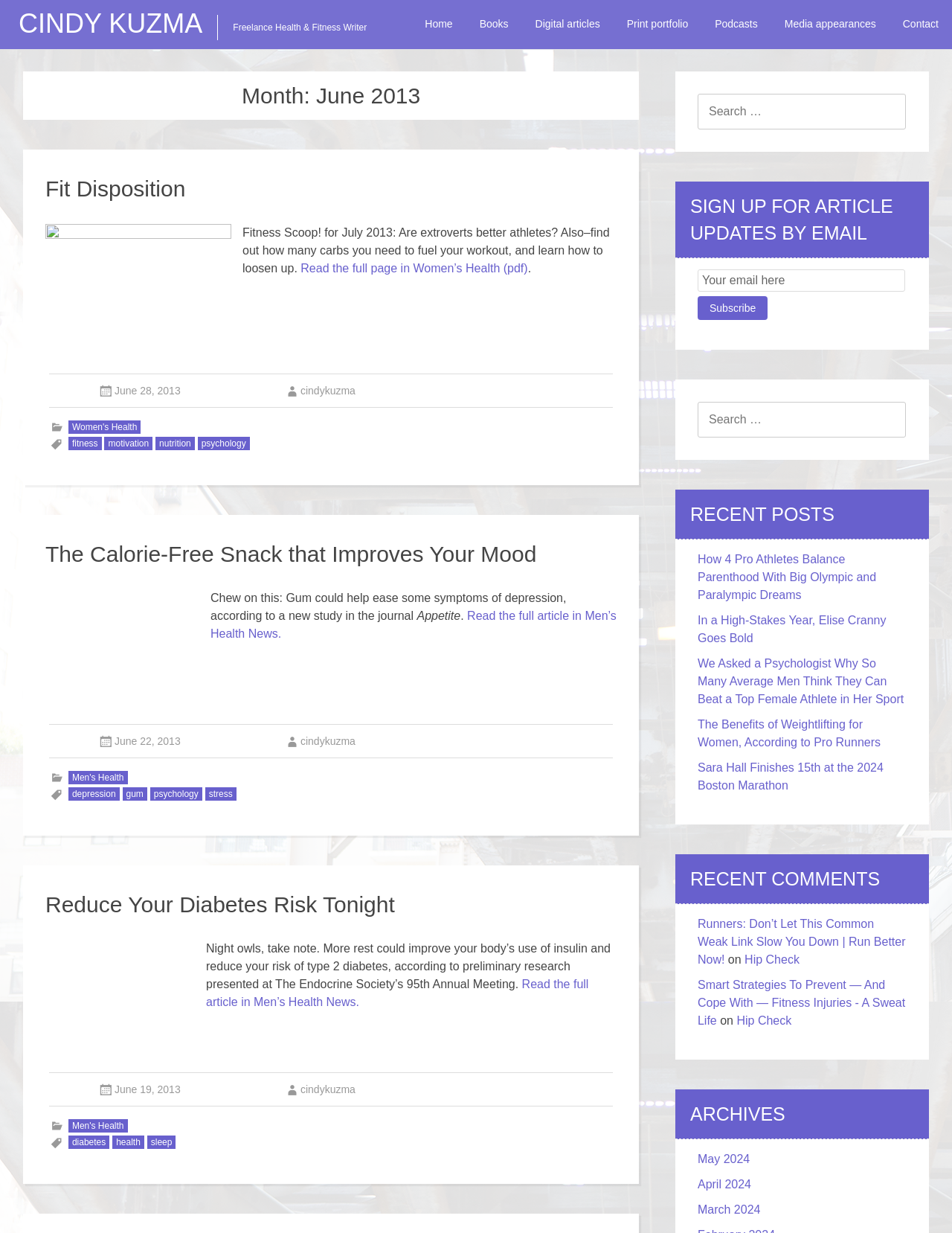Please find the bounding box coordinates for the clickable element needed to perform this instruction: "Read the full page in Women’s Health".

[0.316, 0.212, 0.554, 0.223]